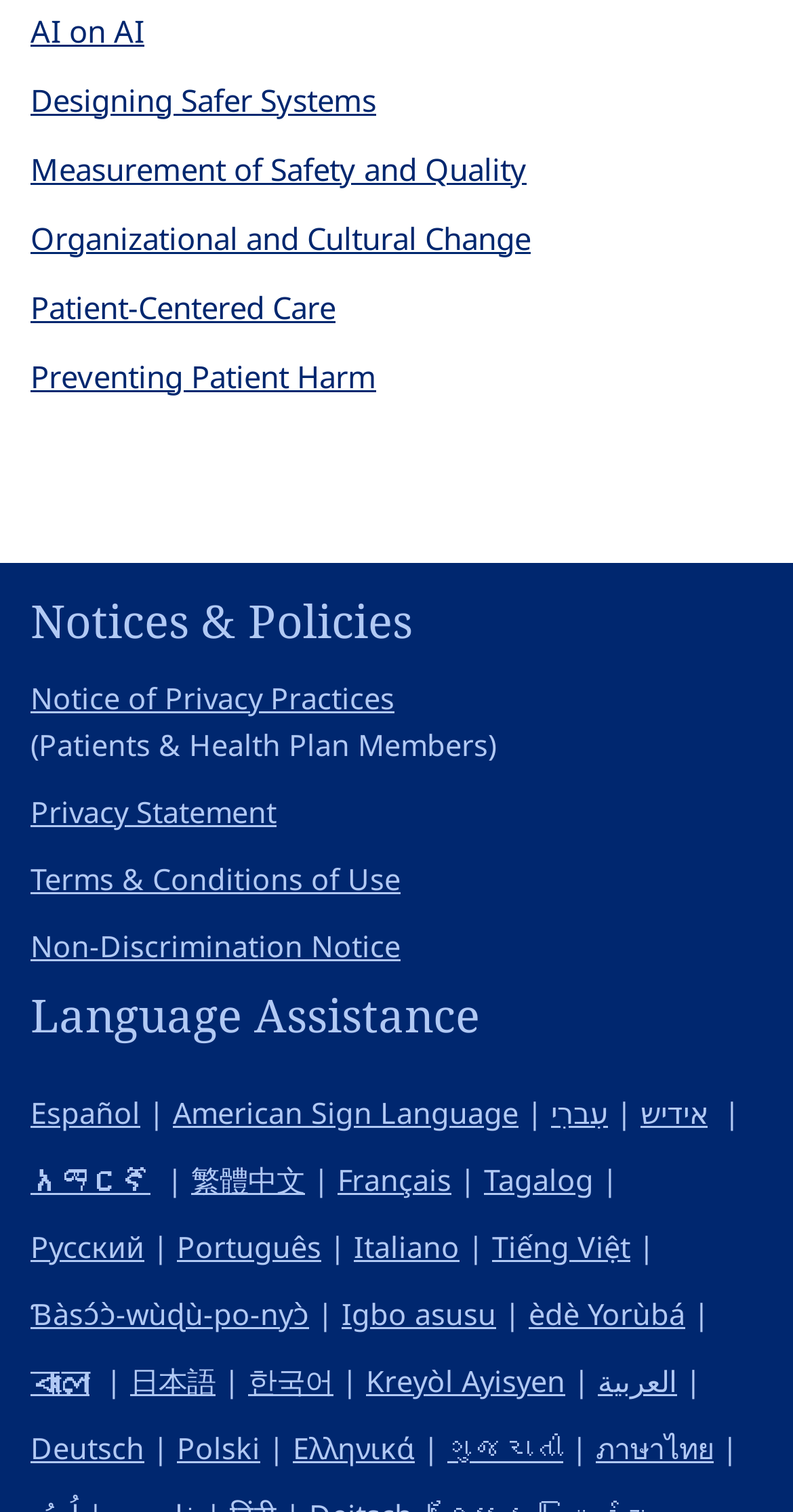Identify the bounding box of the HTML element described as: "Organizational and Cultural Change".

[0.038, 0.143, 0.669, 0.17]